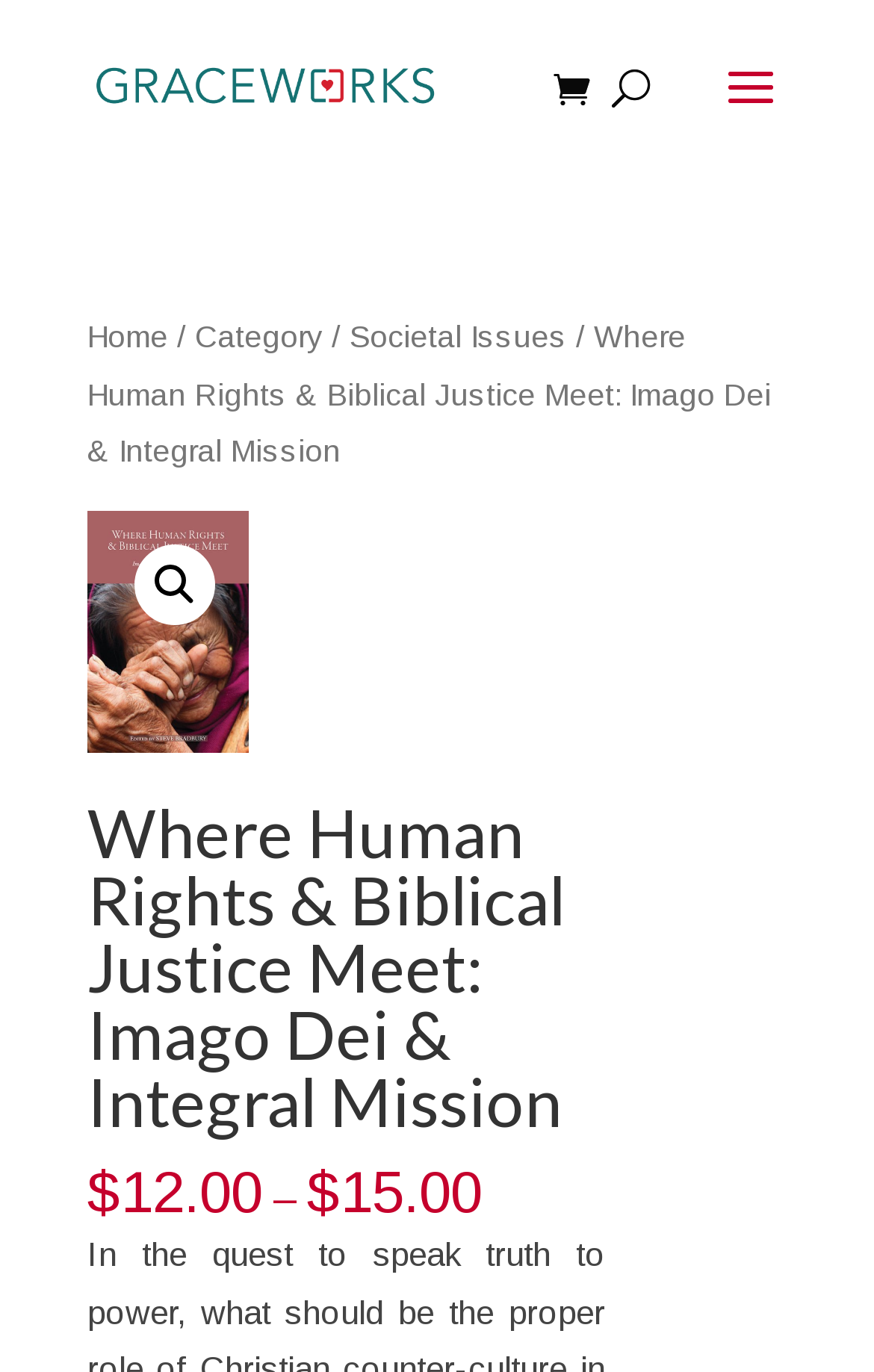Is there a search function?
Please provide a detailed and thorough answer to the question.

A search function is available, as indicated by the presence of a search box in the top-center of the webpage. The search box is empty, waiting for user input.